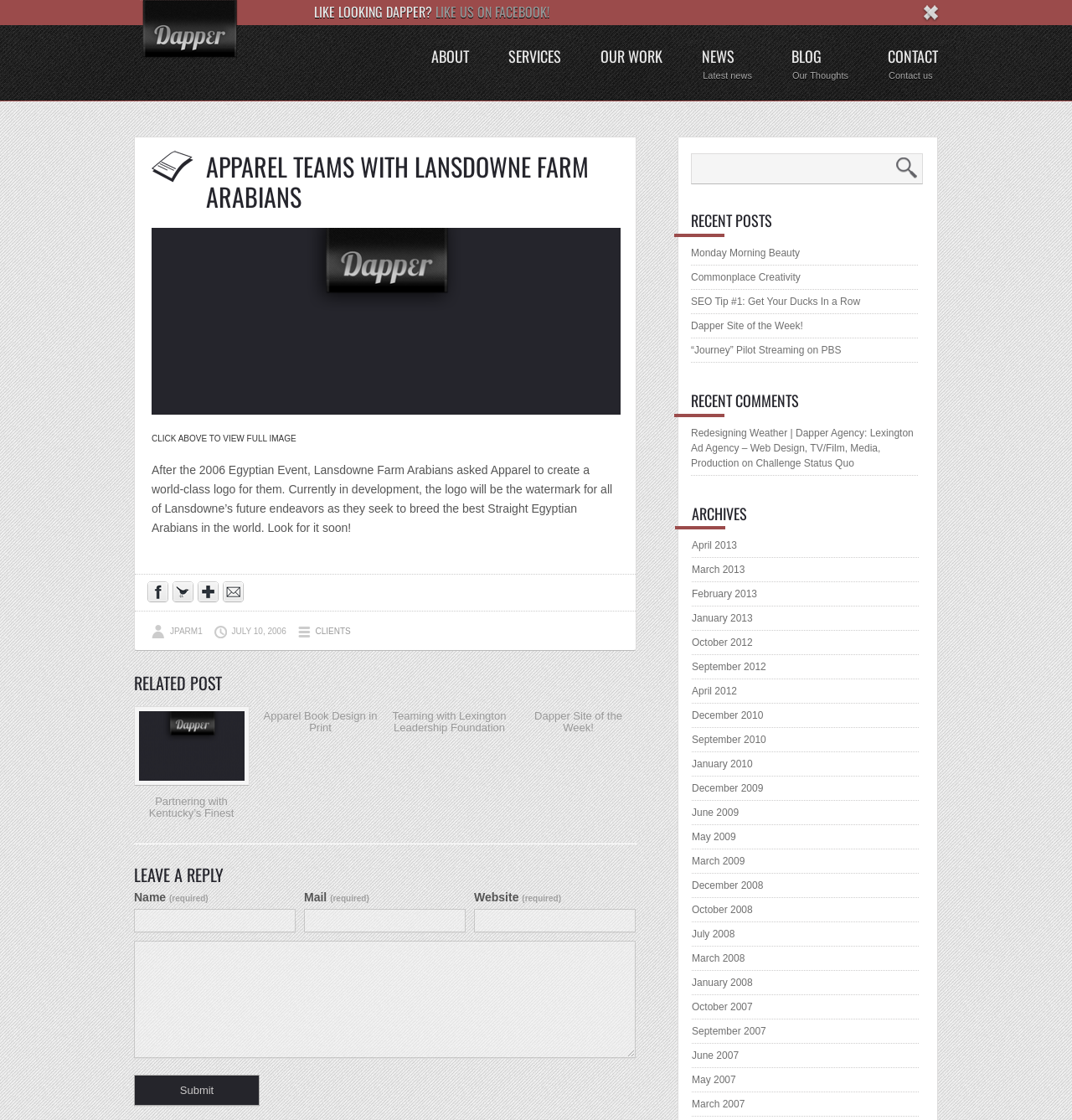Please provide a brief answer to the question using only one word or phrase: 
What is the name of the social media platform with a link 'LIKE US ON FACEBOOK!'?

Facebook